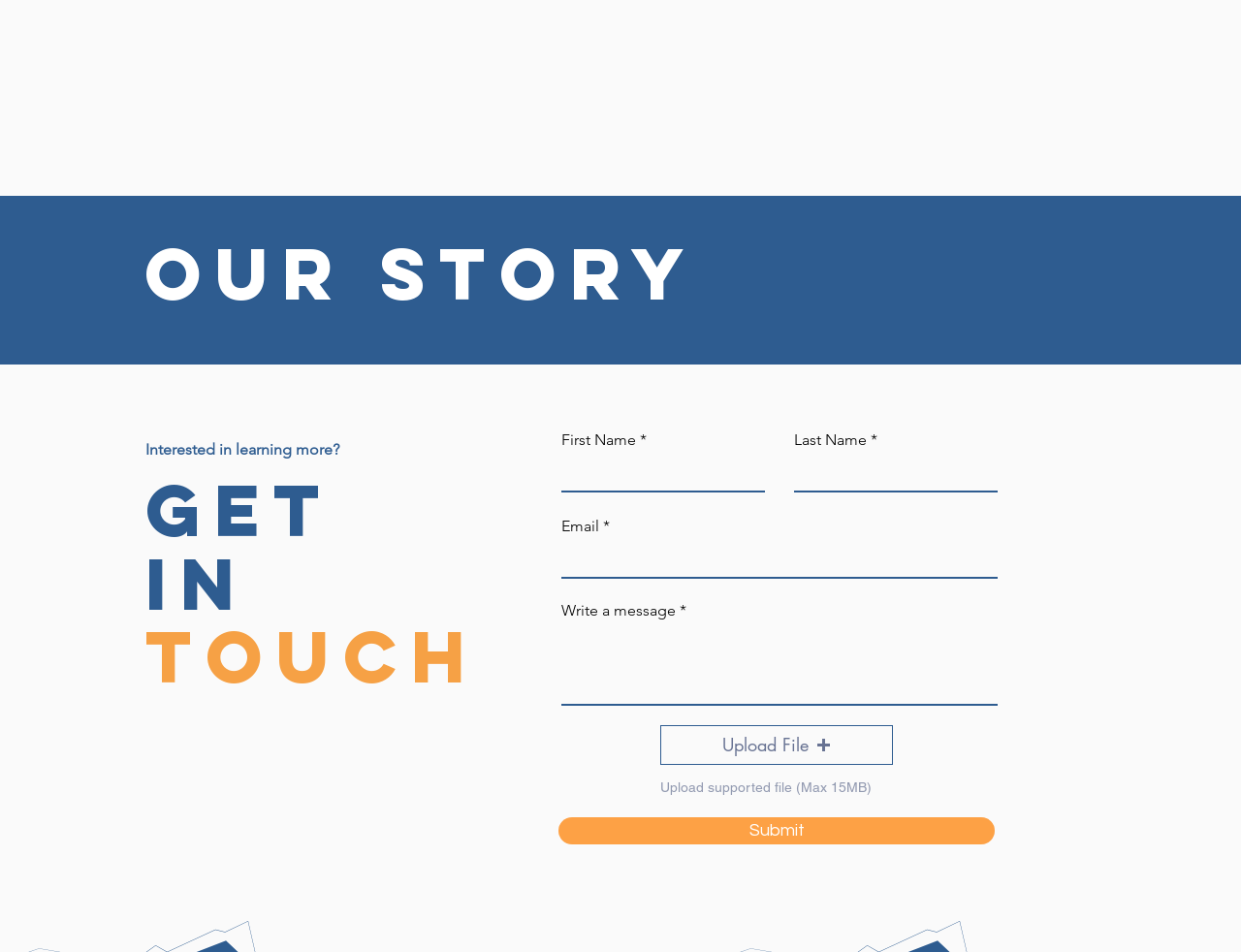Determine the bounding box coordinates of the clickable region to execute the instruction: "Upload a file". The coordinates should be four float numbers between 0 and 1, denoted as [left, top, right, bottom].

[0.532, 0.761, 0.72, 0.803]